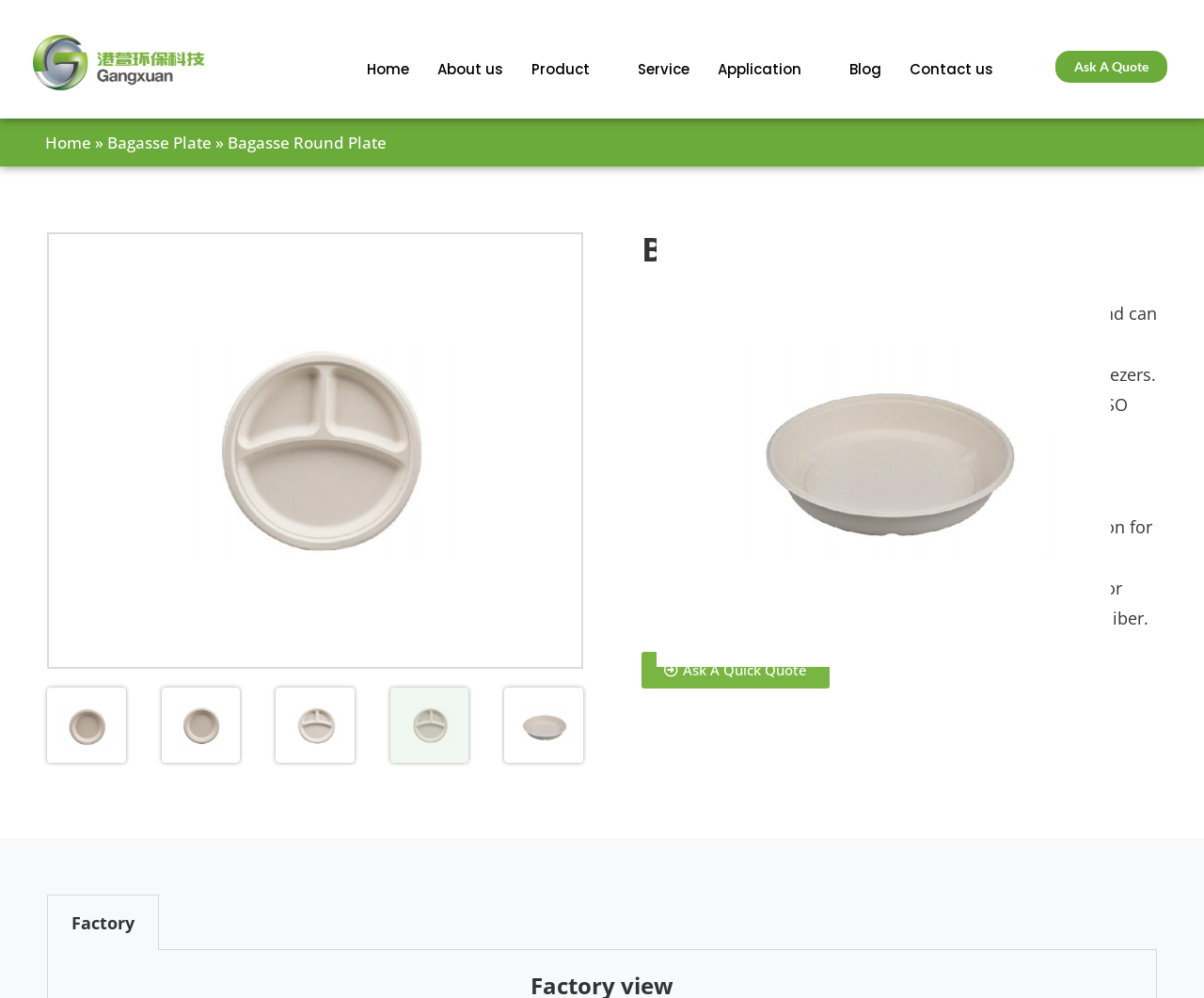Please identify the bounding box coordinates of the clickable region that I should interact with to perform the following instruction: "Click the 'Ask A Quick Quote' button". The coordinates should be expressed as four float numbers between 0 and 1, i.e., [left, top, right, bottom].

[0.533, 0.654, 0.689, 0.69]